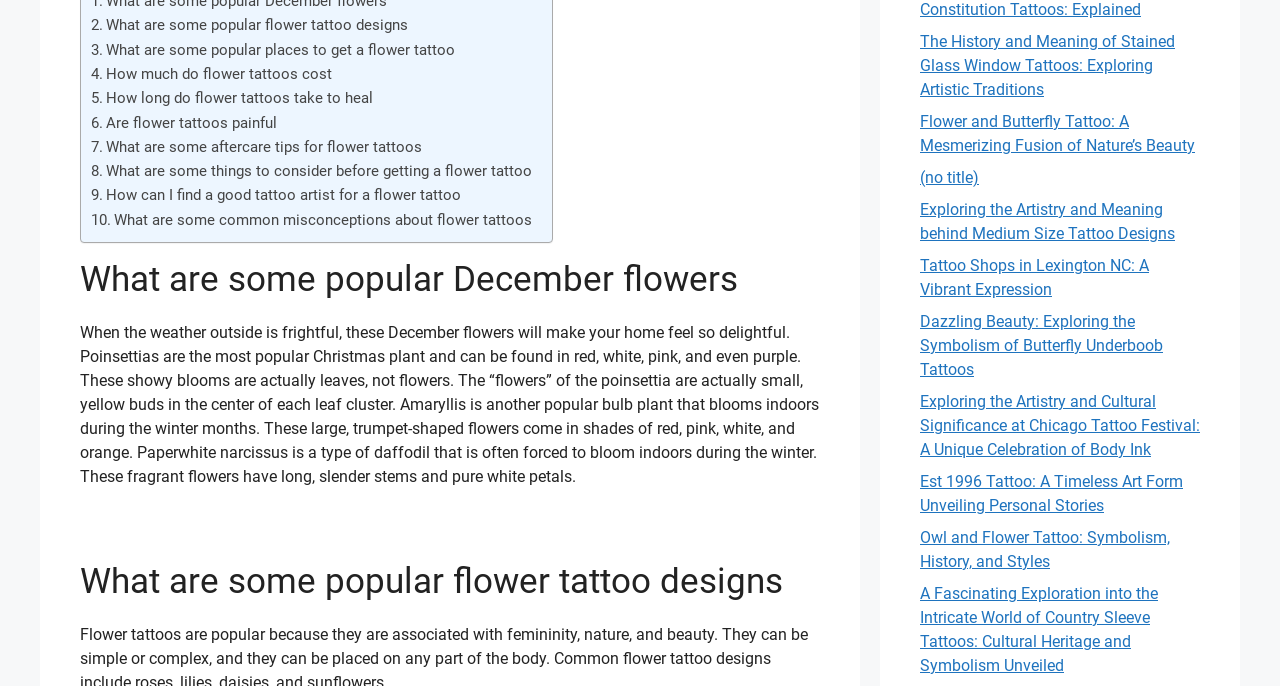How many paragraphs of text are there on the webpage?
Please look at the screenshot and answer using one word or phrase.

2